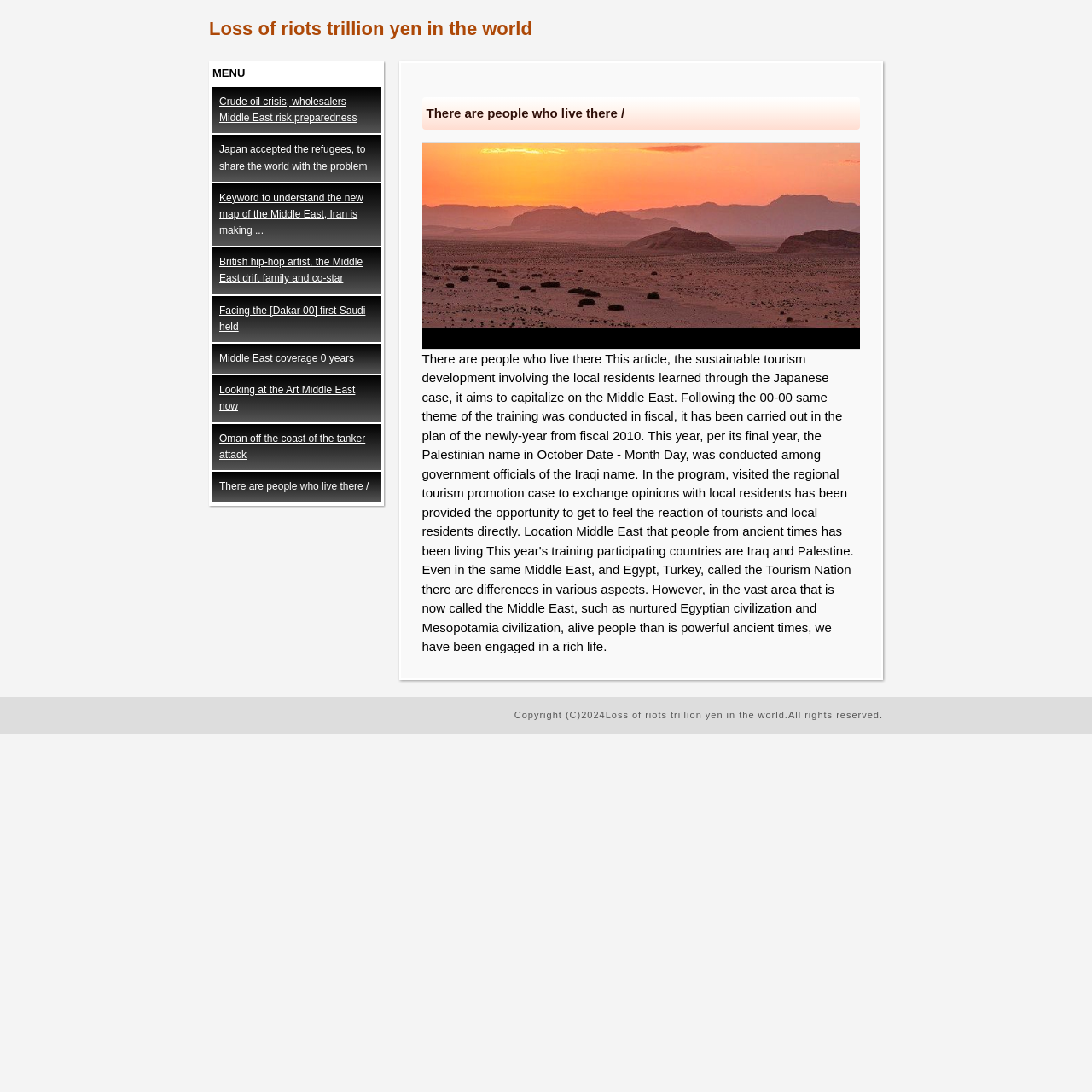Please identify the bounding box coordinates of the area that needs to be clicked to follow this instruction: "Explore the article about Oman off the coast of the tanker attack".

[0.198, 0.393, 0.345, 0.426]